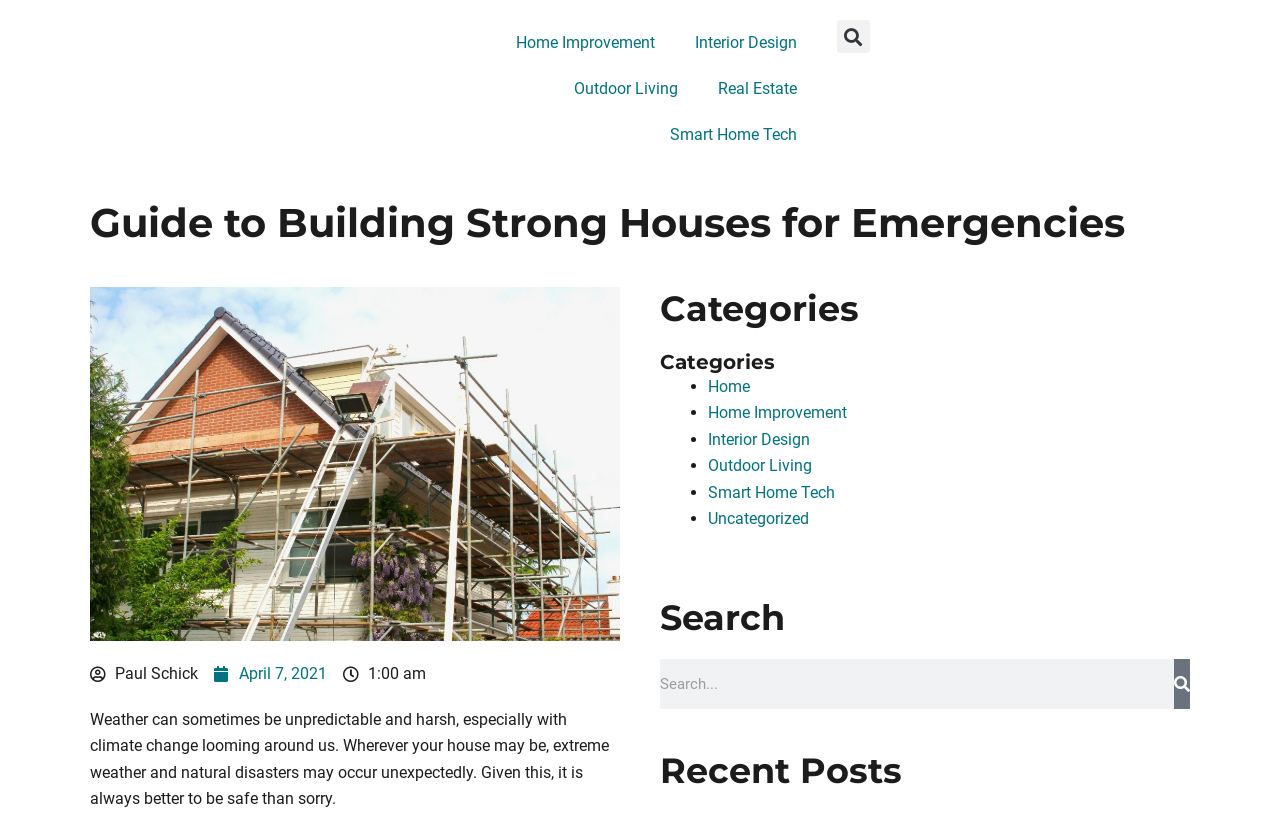Answer this question using a single word or a brief phrase:
What is the date of the article?

April 7, 2021